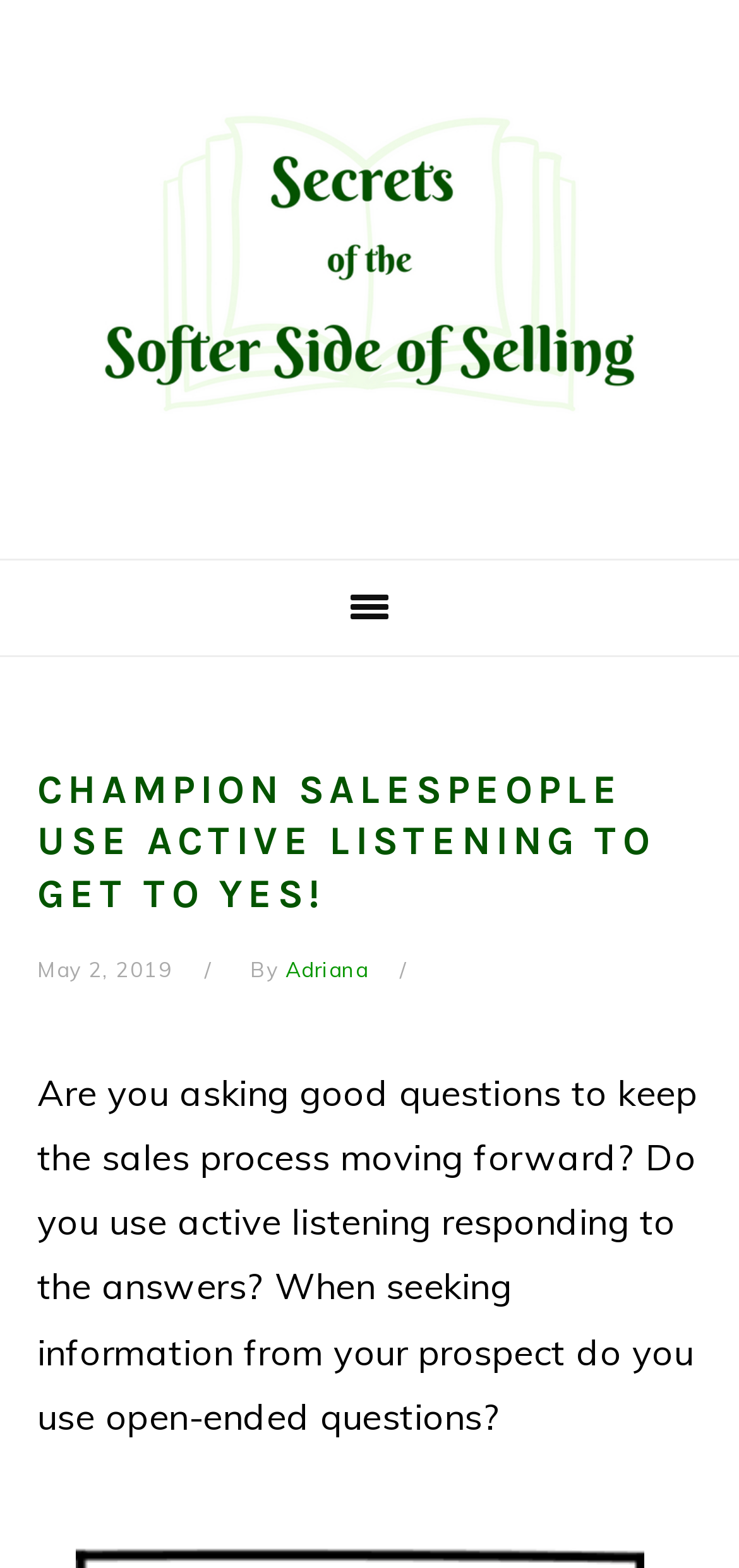Please give a concise answer to this question using a single word or phrase: 
What is the date of the article?

May 2, 2019